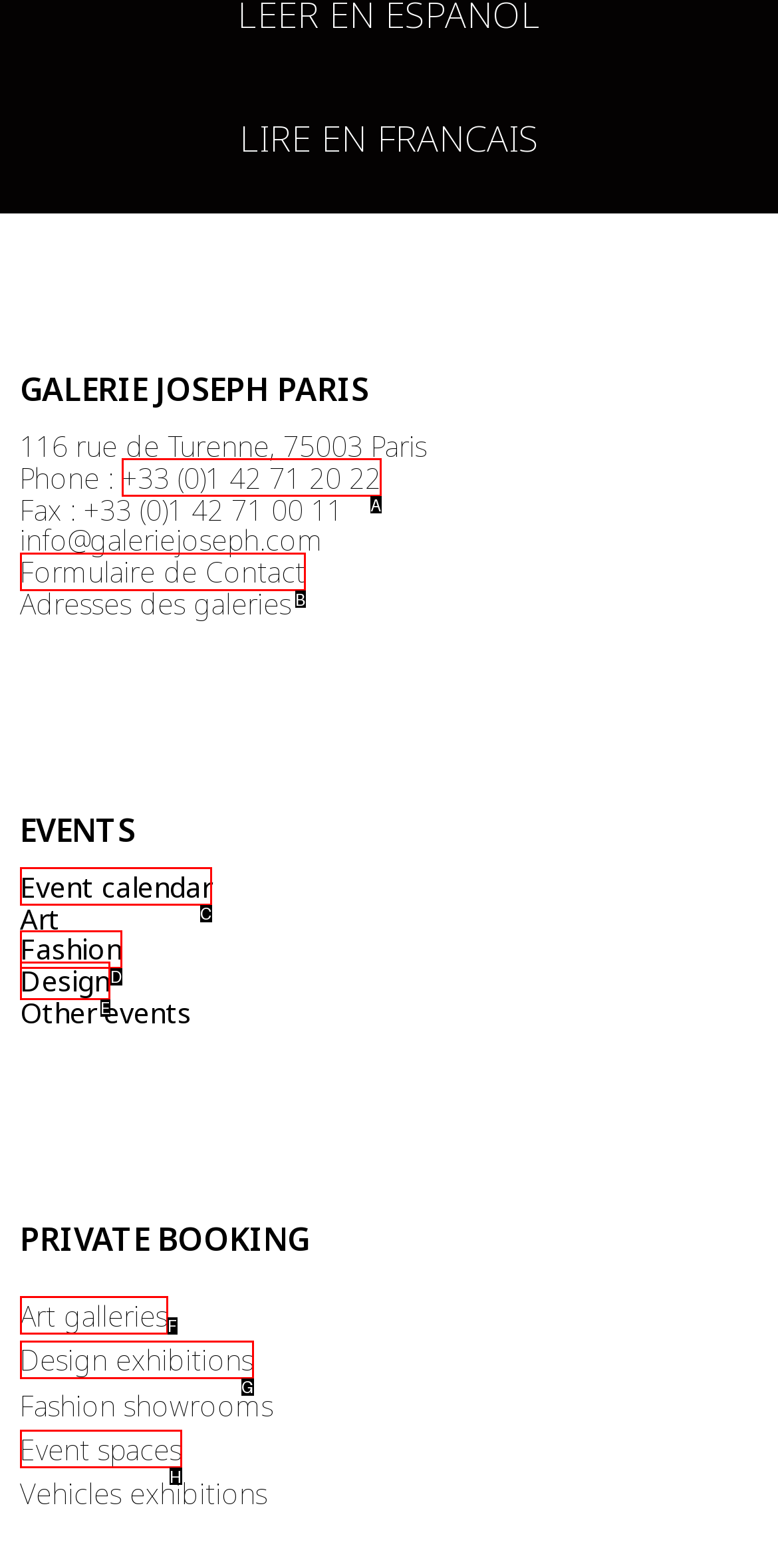Which UI element corresponds to this description: Mobile Apps
Reply with the letter of the correct option.

None